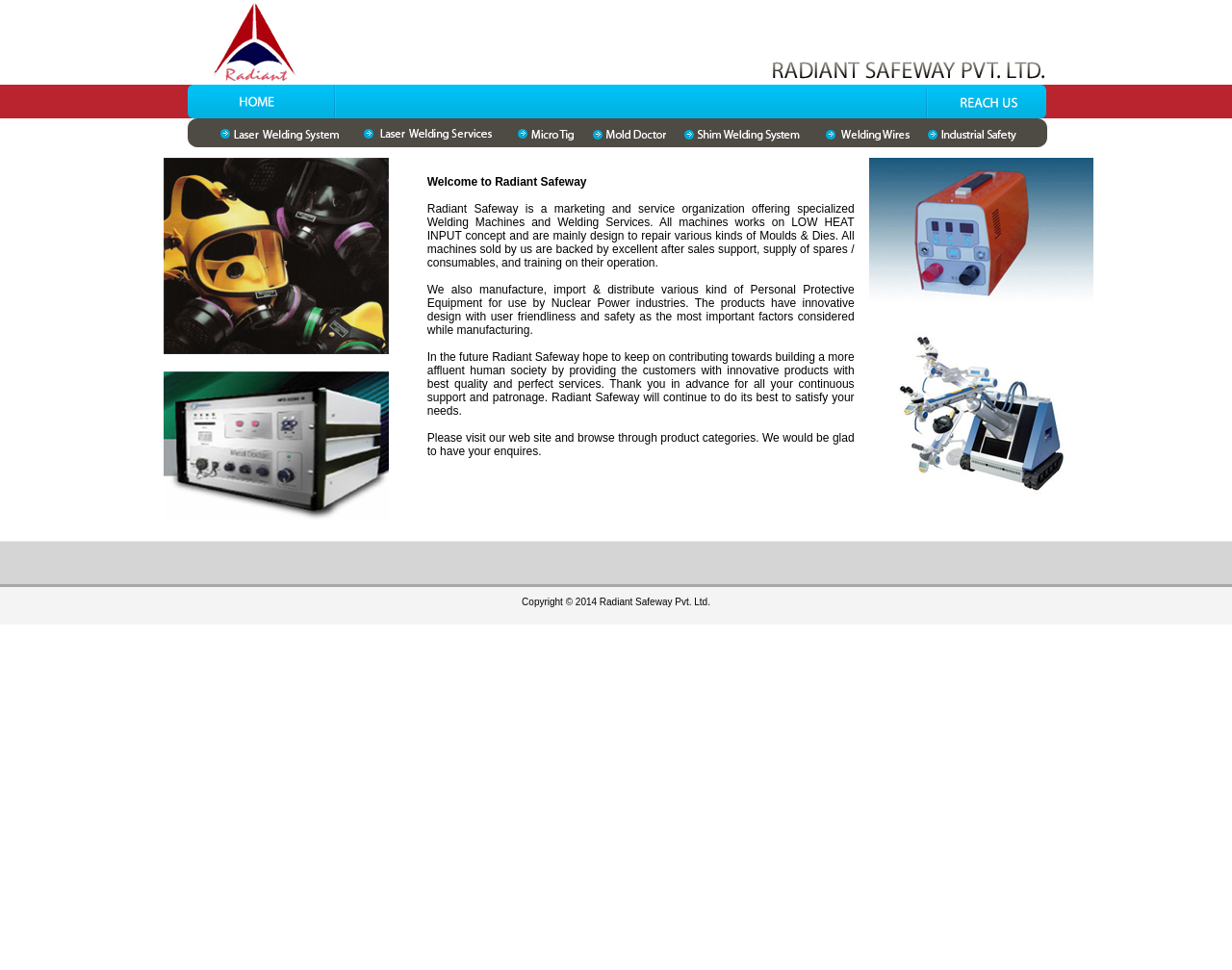Observe the image and answer the following question in detail: What kind of equipment does Radiant Safeway manufacture?

According to the text, Radiant Safeway manufactures, imports, and distributes various kinds of Personal Protective Equipment for use by Nuclear Power industries, which indicates that they are involved in the production of such equipment.